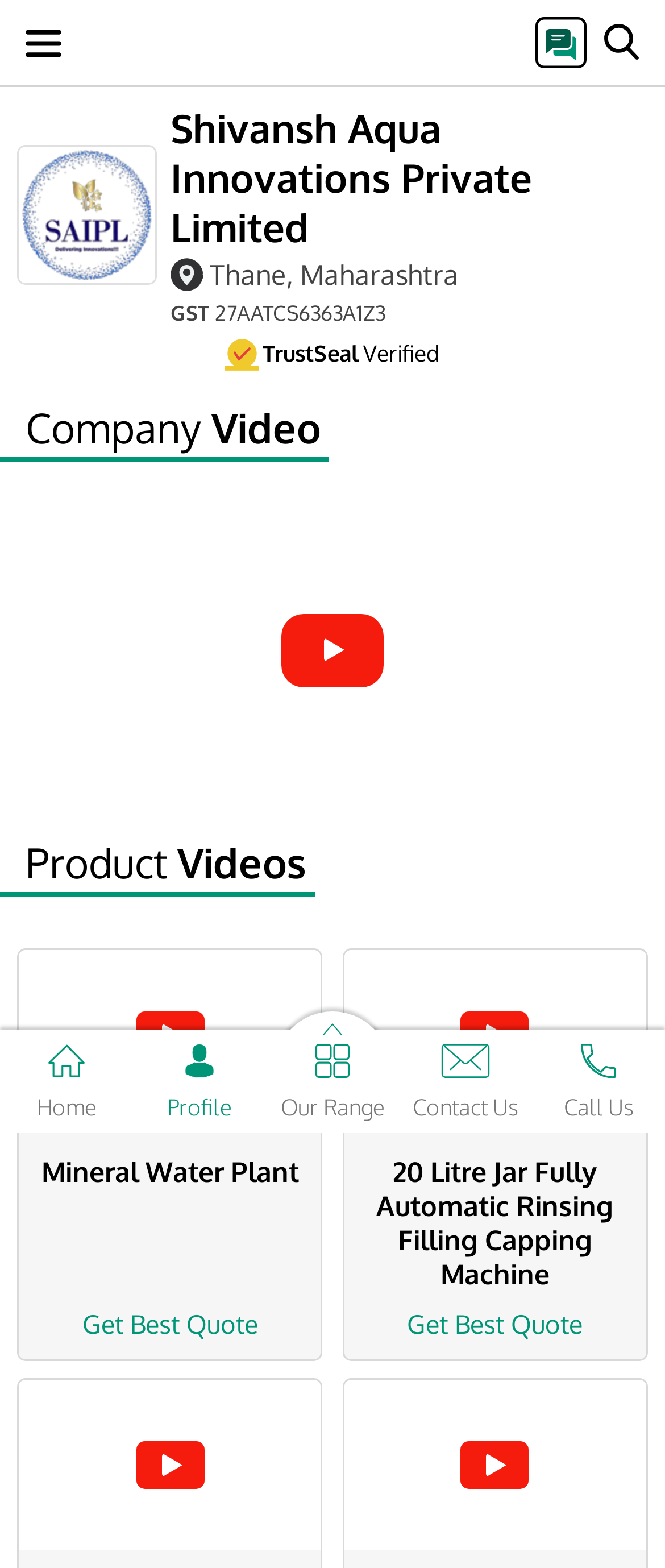Generate an in-depth caption that captures all aspects of the webpage.

The webpage is about Shivansh Aqua Innovations Private Limited, a company that manufactures filling machines and plants. At the top left corner, there is a company logo, and next to it, the company name "Shivansh Aqua Innovations Private Limited" is written in a large font. Below the company name, there is a link to "Thane, Maharashtra", which is the location of the company.

On the top right corner, there are three small images, possibly representing different aspects of the company. Below these images, there is a section with the company's GST number and a "TrustSeal" verification.

The main content of the webpage is divided into sections. The first section is titled "Company Video" and has a large image below it. The second section is titled "Product Videos" and has a link to it. Below this section, there are three product showcases, each with an image and a heading describing the product. The products are "Mineral Water Plant", "20 Litre Jar Fully Automatic Rinsing Filling Capping Machine", and "Natural Mineral Water Filtration Plant Stainless Steel". Each product showcase also has a "Get Best Quote" button.

At the bottom of the webpage, there is a navigation menu with links to "Home", "Profile", "Our Range", "Contact Us", and "Call Us". Each link has a small image next to it.